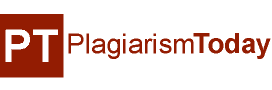What is the full name written alongside the stylized letters 'PT'?
Using the visual information, reply with a single word or short phrase.

PlagiarismToday